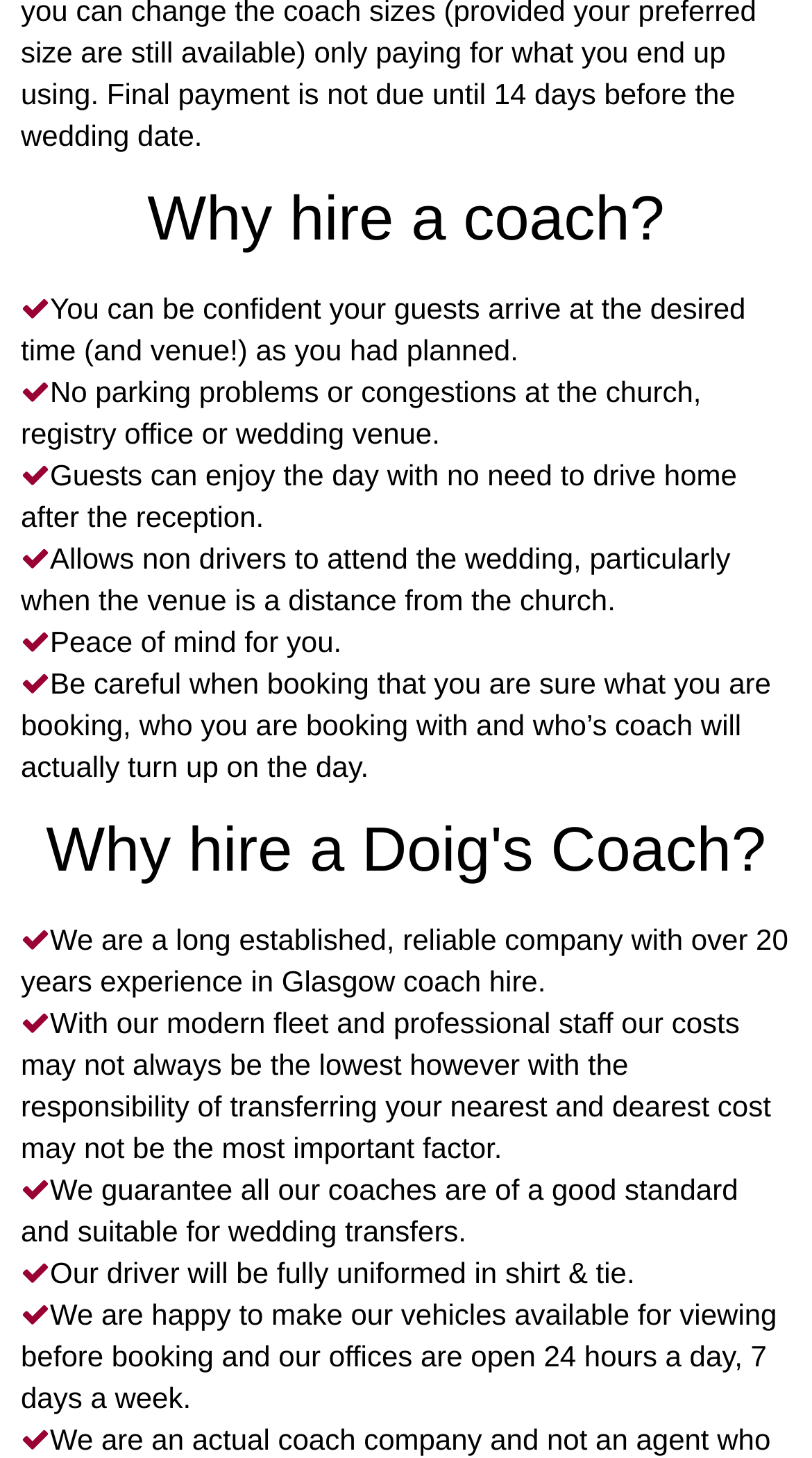What is guaranteed about the coaches?
Provide an in-depth and detailed explanation in response to the question.

The webpage guarantees that all coaches are of a good standard and suitable for wedding transfers, providing assurance to customers about the quality of the vehicles.